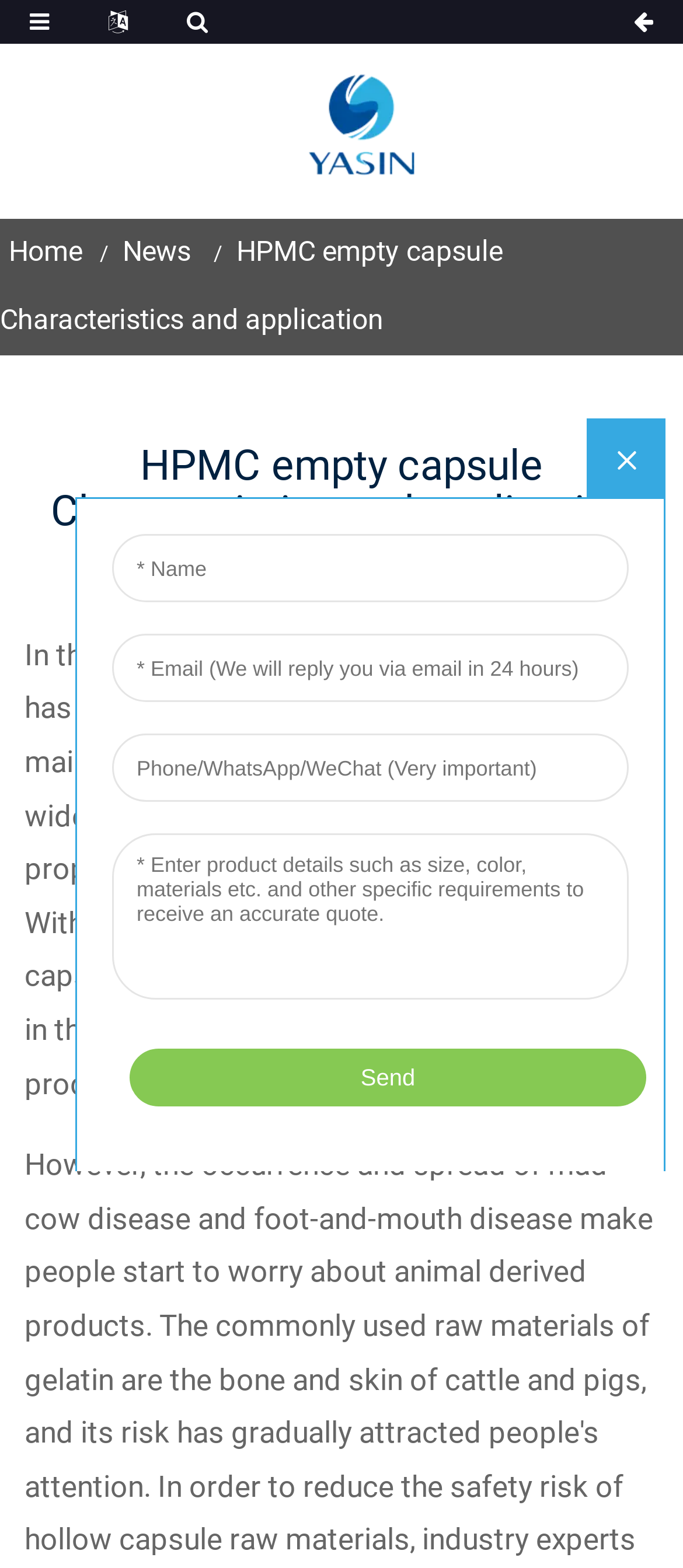Give a one-word or one-phrase response to the question:
How many links are in the top navigation bar?

3